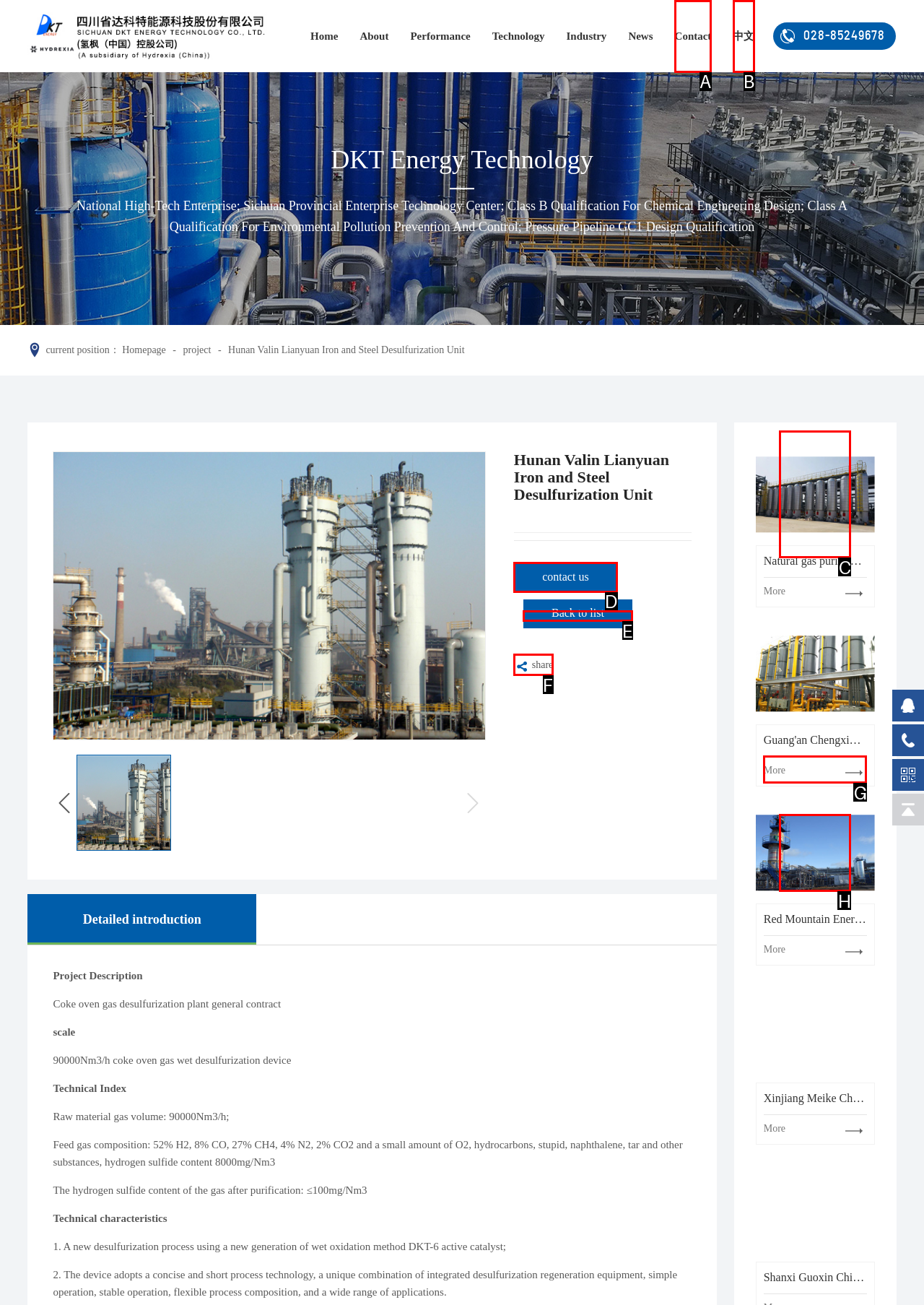Tell me which letter corresponds to the UI element that should be clicked to fulfill this instruction: Click the 'contact us' button
Answer using the letter of the chosen option directly.

D